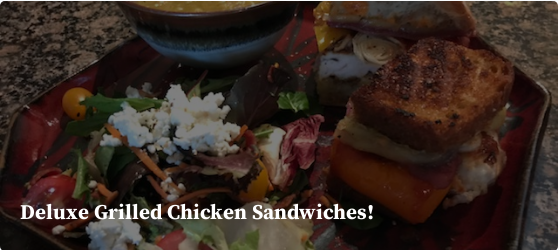Generate a detailed explanation of the scene depicted in the image.

This mouthwatering image showcases a plate of Deluxe Grilled Chicken Sandwiches, beautifully plated and ready to be enjoyed. On the right, two stacked sandwiches feature grilled chicken, melted cheese, and colorful bell peppers, all nestled between crispy, golden brown bread. Accompanying the sandwiches is a vibrant side salad made of fresh greens, cherry tomatoes, and creamy feta cheese, garnished with crunchy carrot strips. In the background, a bowl of warm, inviting soup adds a comforting touch to the meal. The rich colors and textures create a delightful presentation, making this dish not only appetizing but also visually appealing.